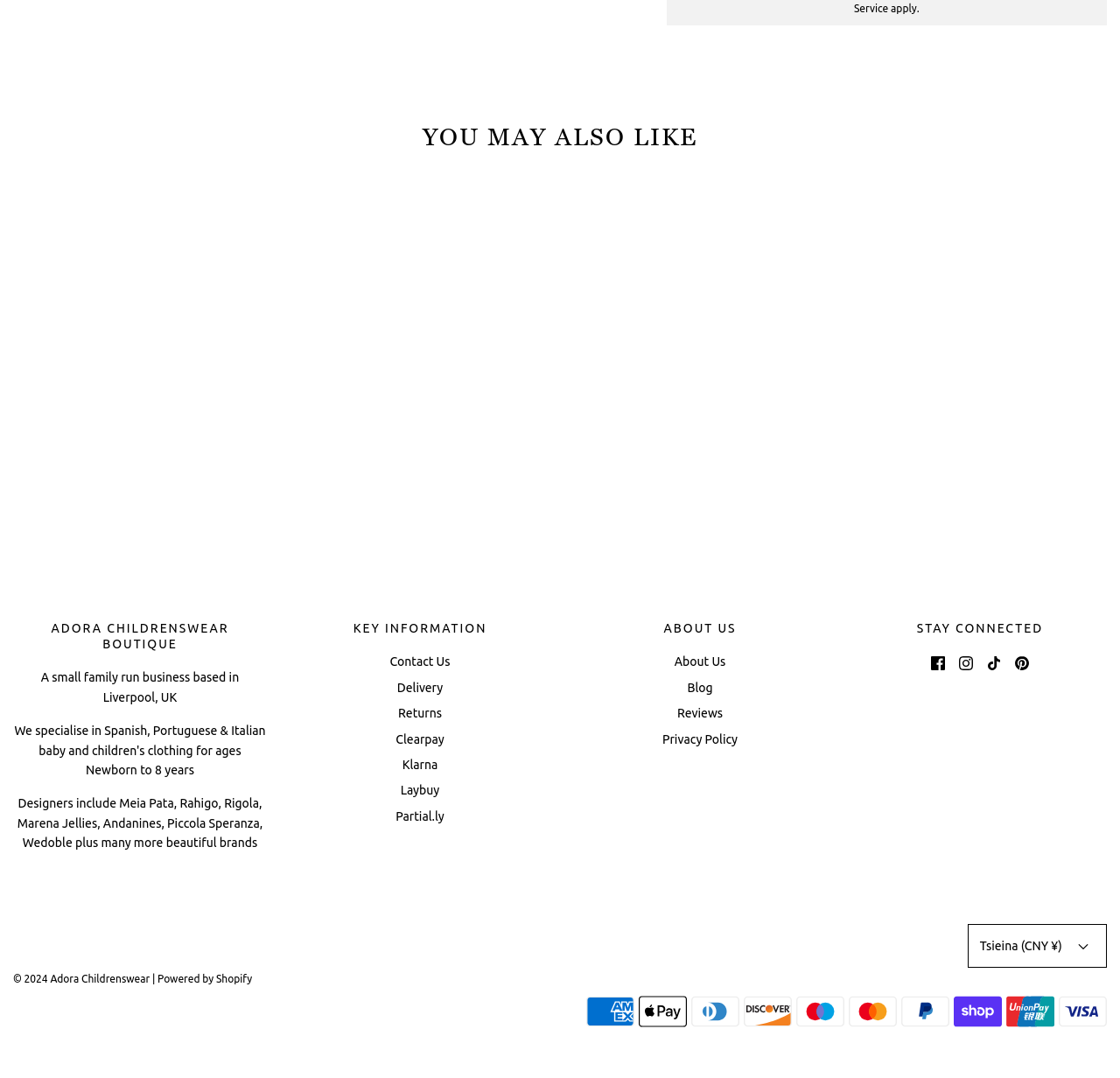Locate the bounding box coordinates of the clickable region necessary to complete the following instruction: "Select 'Facebook icon'". Provide the coordinates in the format of four float numbers between 0 and 1, i.e., [left, top, right, bottom].

[0.831, 0.605, 0.844, 0.623]